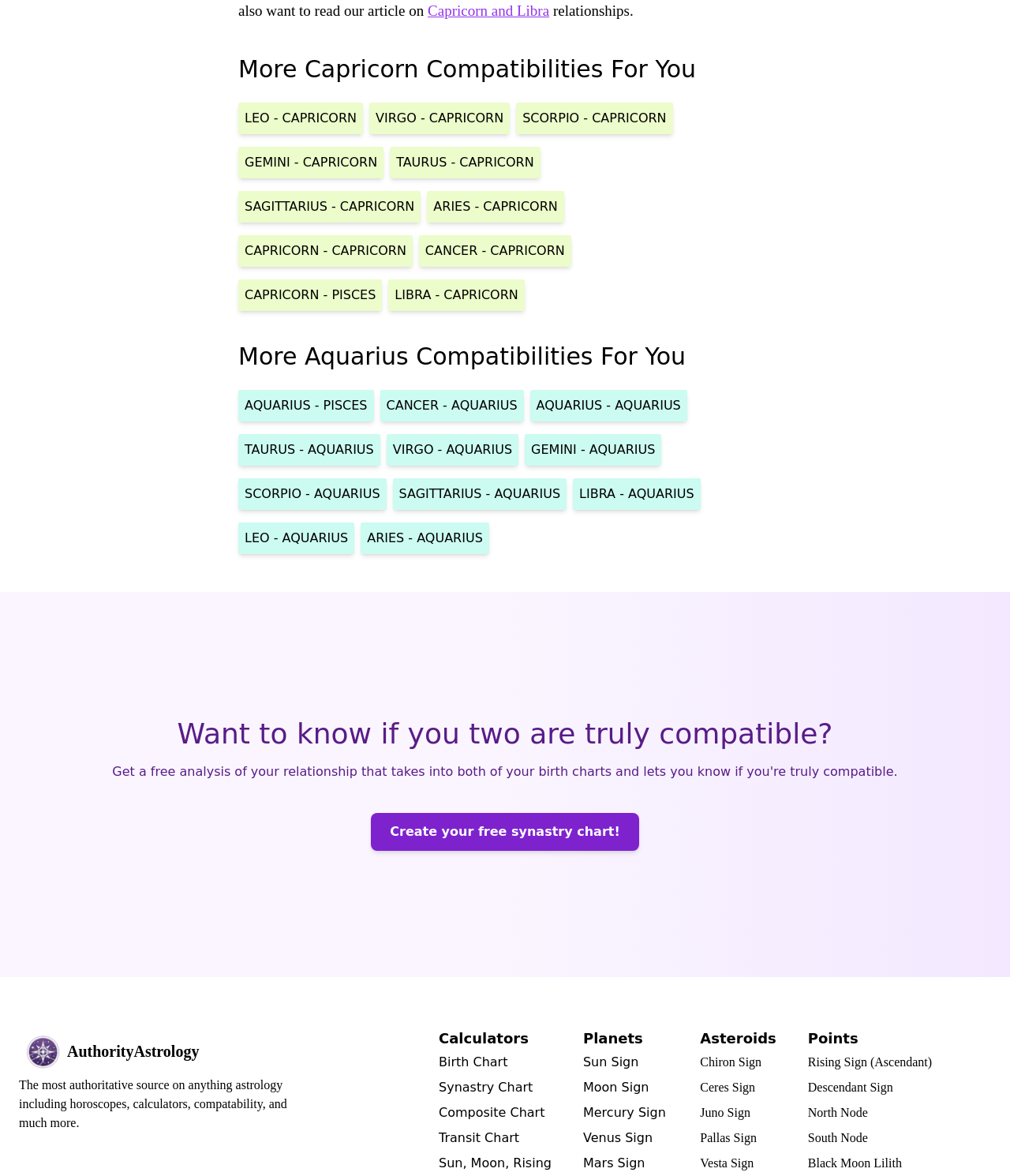Give a one-word or one-phrase response to the question: 
What is the topic of the webpage?

Astrology